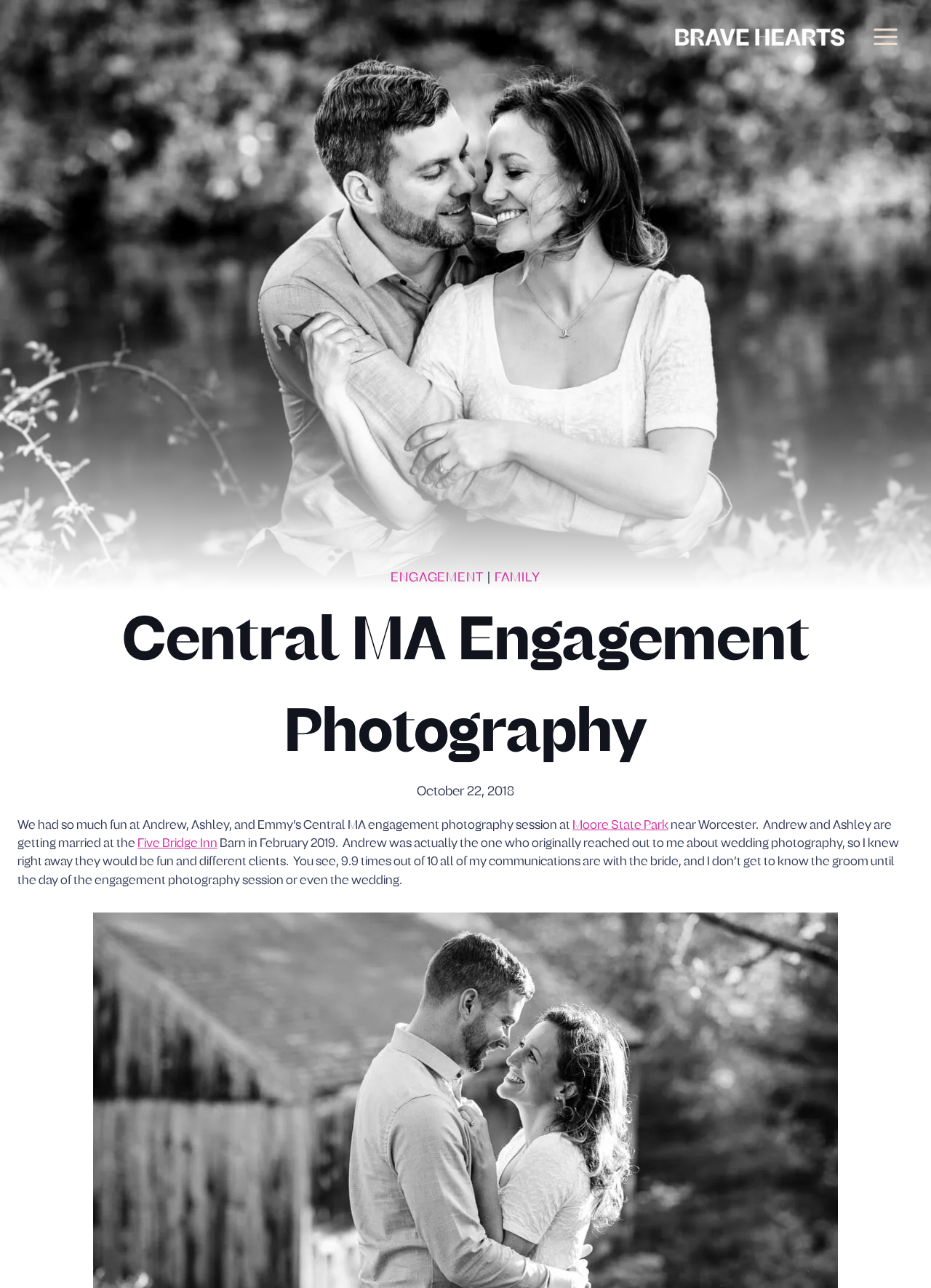What is the location of the engagement photography session?
From the image, provide a succinct answer in one word or a short phrase.

Moore State Park